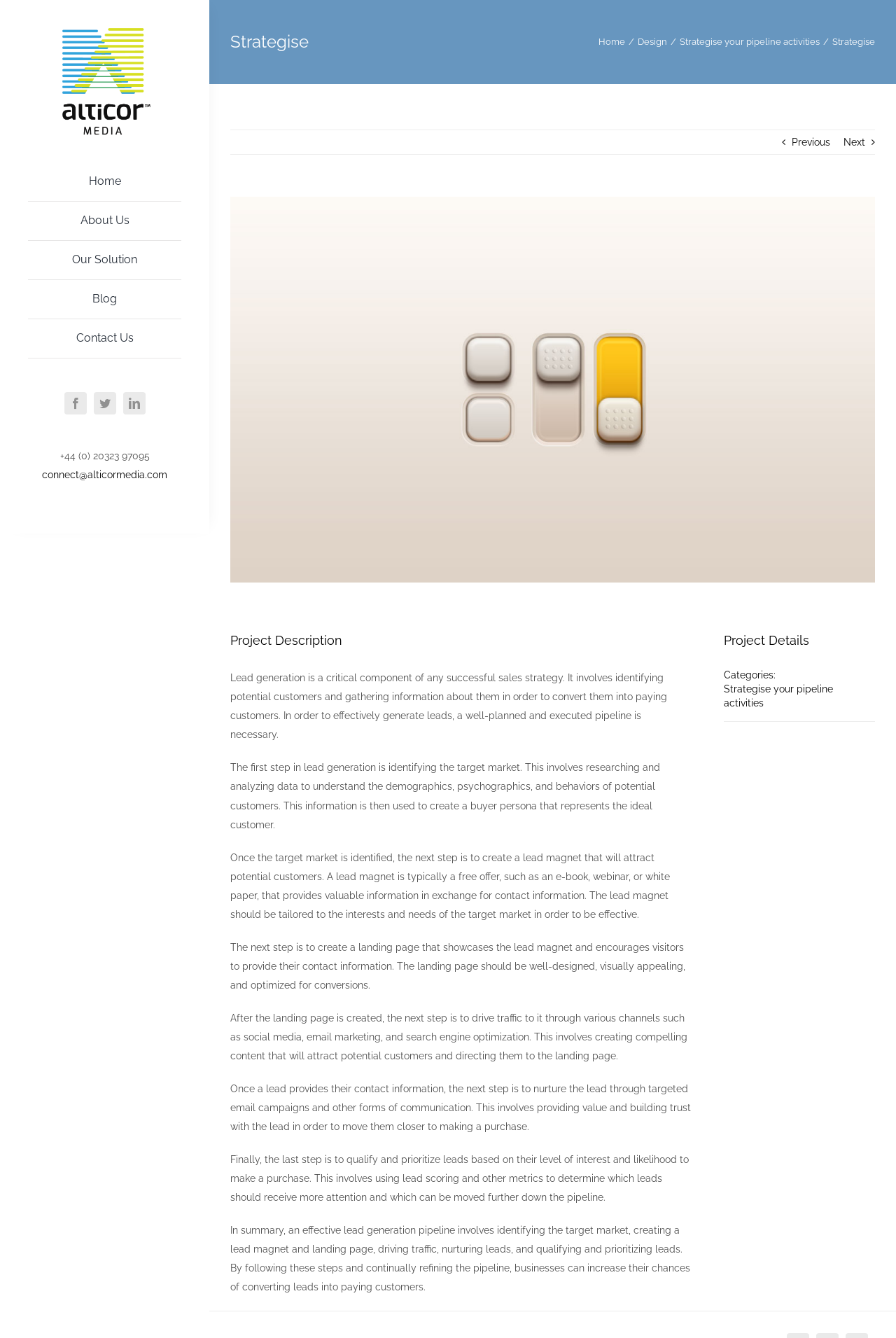Find the bounding box coordinates of the area to click in order to follow the instruction: "Contact the agency via email".

[0.047, 0.351, 0.187, 0.359]